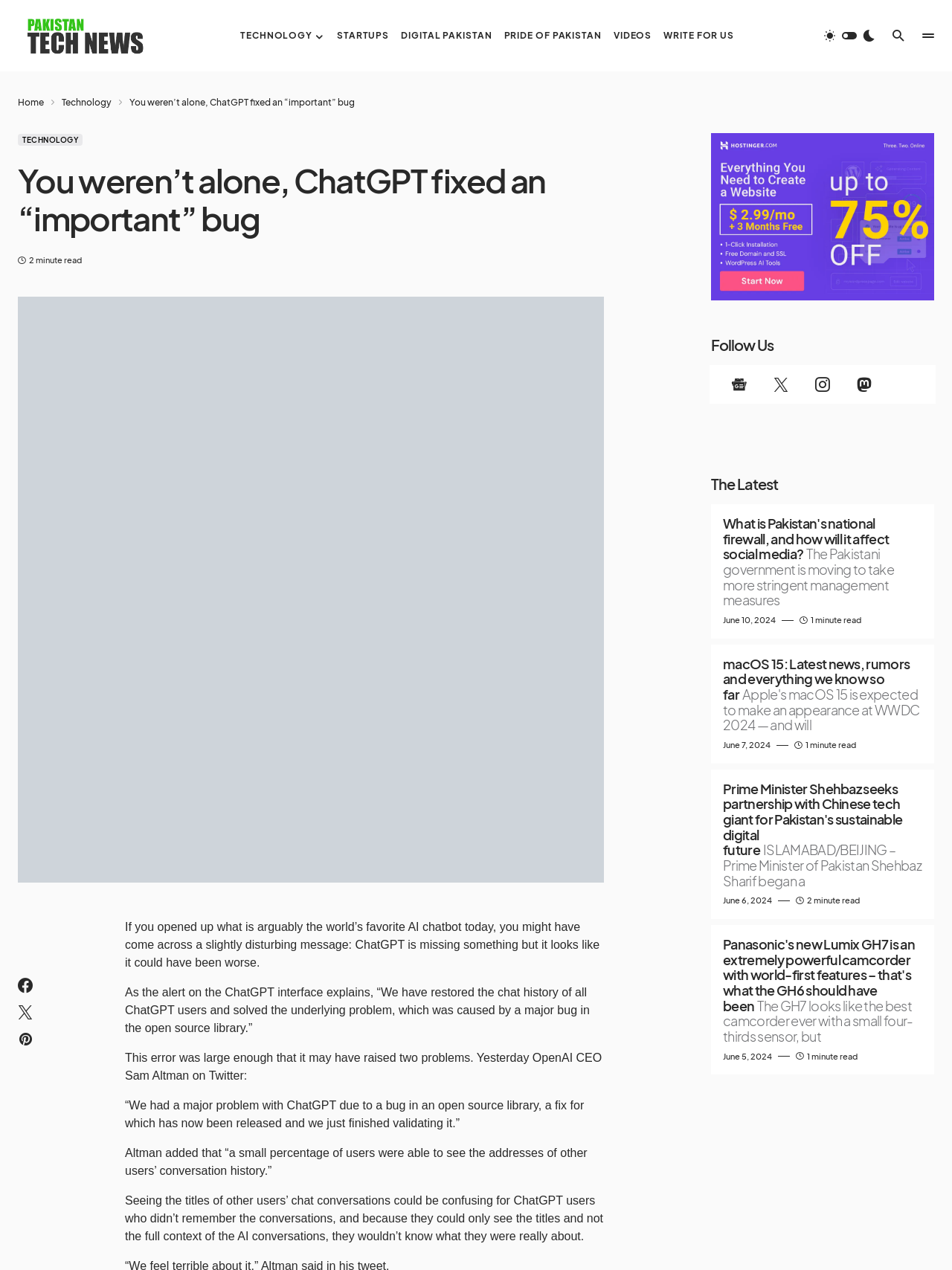Find the bounding box coordinates of the element to click in order to complete this instruction: "Click on the 'TECHNOLOGY' link". The bounding box coordinates must be four float numbers between 0 and 1, denoted as [left, top, right, bottom].

[0.252, 0.0, 0.341, 0.056]